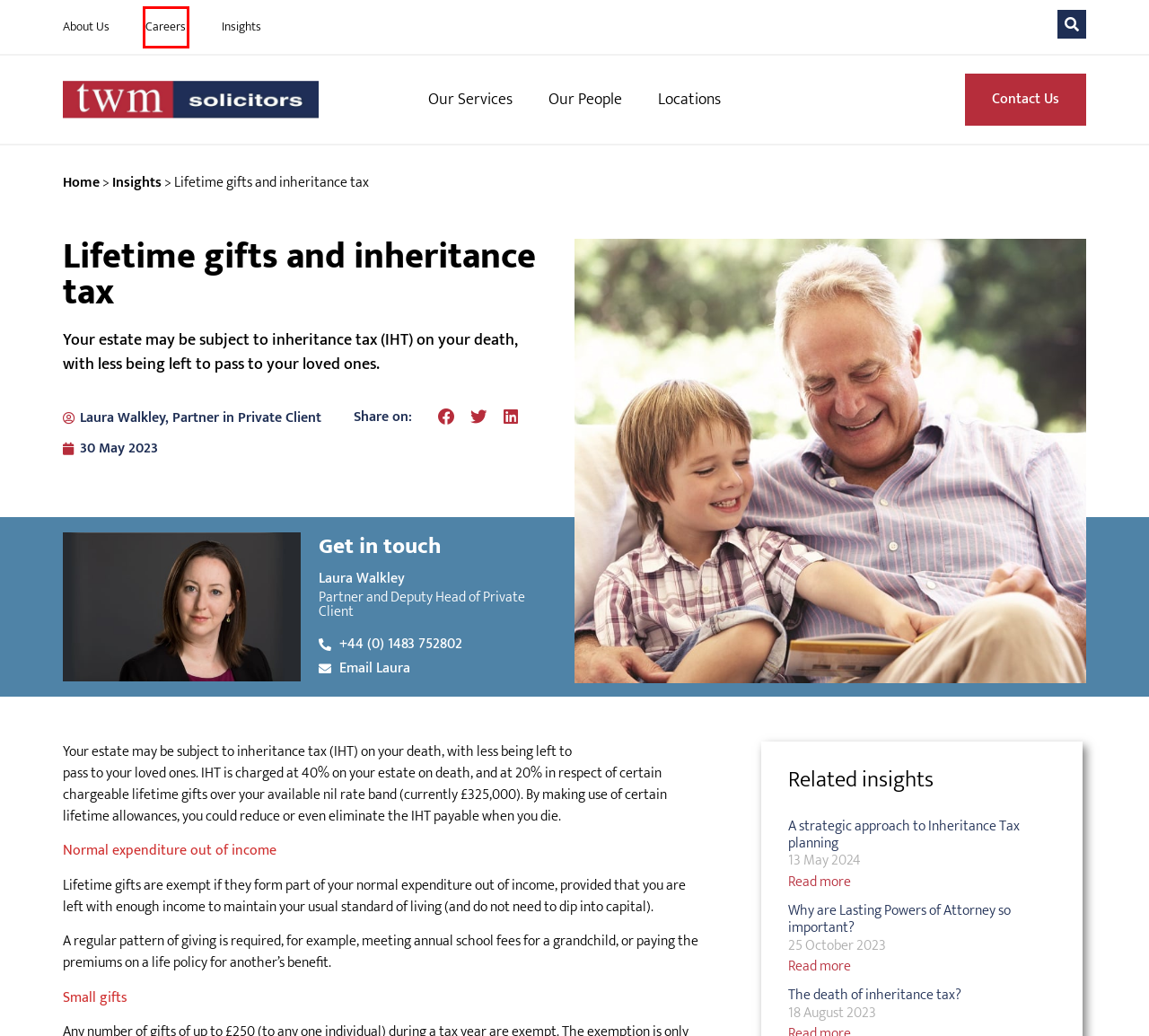Consider the screenshot of a webpage with a red bounding box around an element. Select the webpage description that best corresponds to the new page after clicking the element inside the red bounding box. Here are the candidates:
A. A strategic approach to Inheritance Tax planning
B. TWM Solicitors | Our People | Find the right lawyer for you
C. About Us | TWM Solicitors
D. 30 May 2023 | TWM Solicitors LLP
E. The death of inheritance tax | TWM Solicitors
F. Contact us | TWM Solicitors
G. Recruitment and Careers at TWM Solicitors in Surrey and London
H. Laura Walkley | Private Client | TWM Solicitors

G